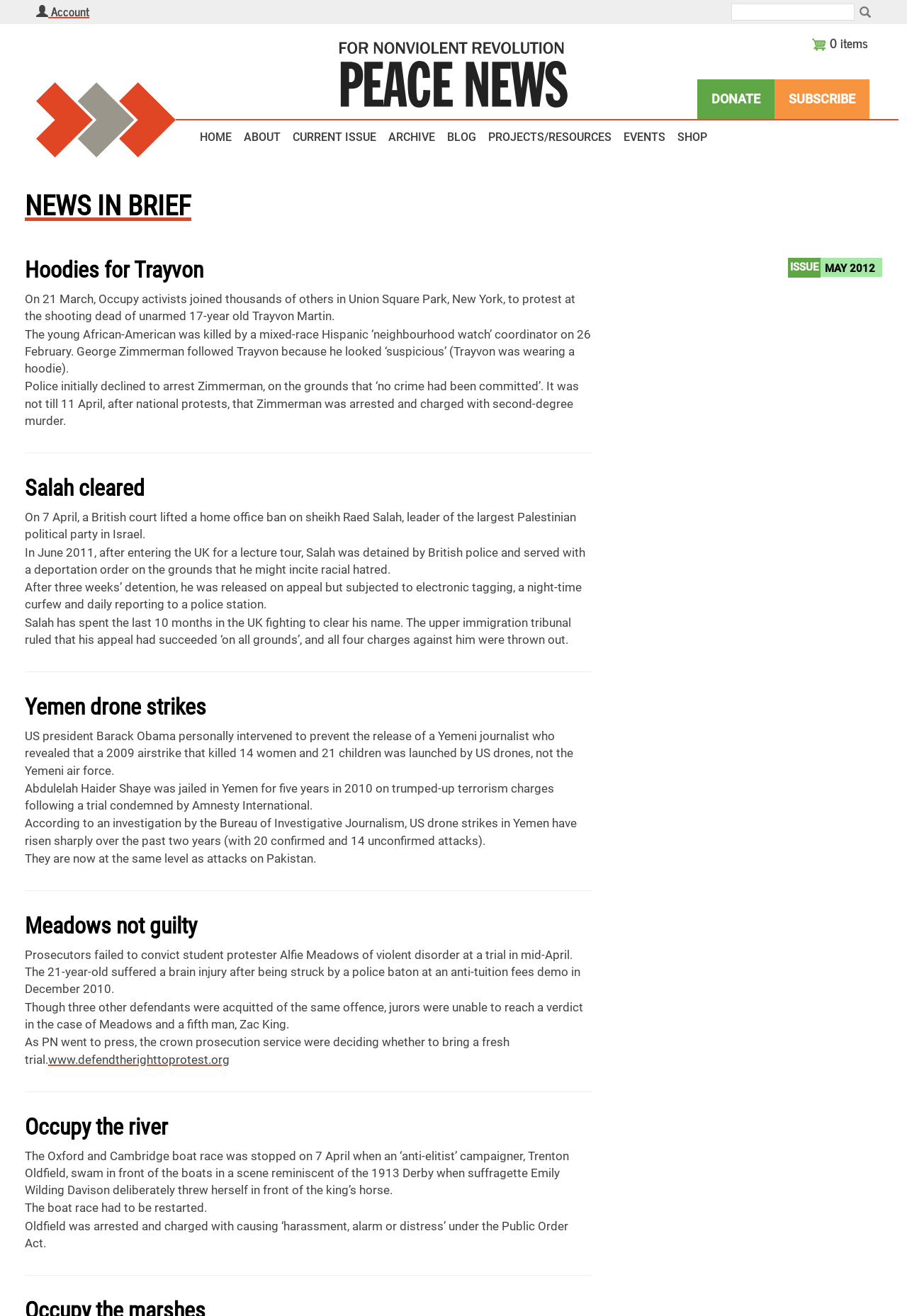Give a one-word or short-phrase answer to the following question: 
What is the name of the organization mentioned in the third news article?

Amnesty International